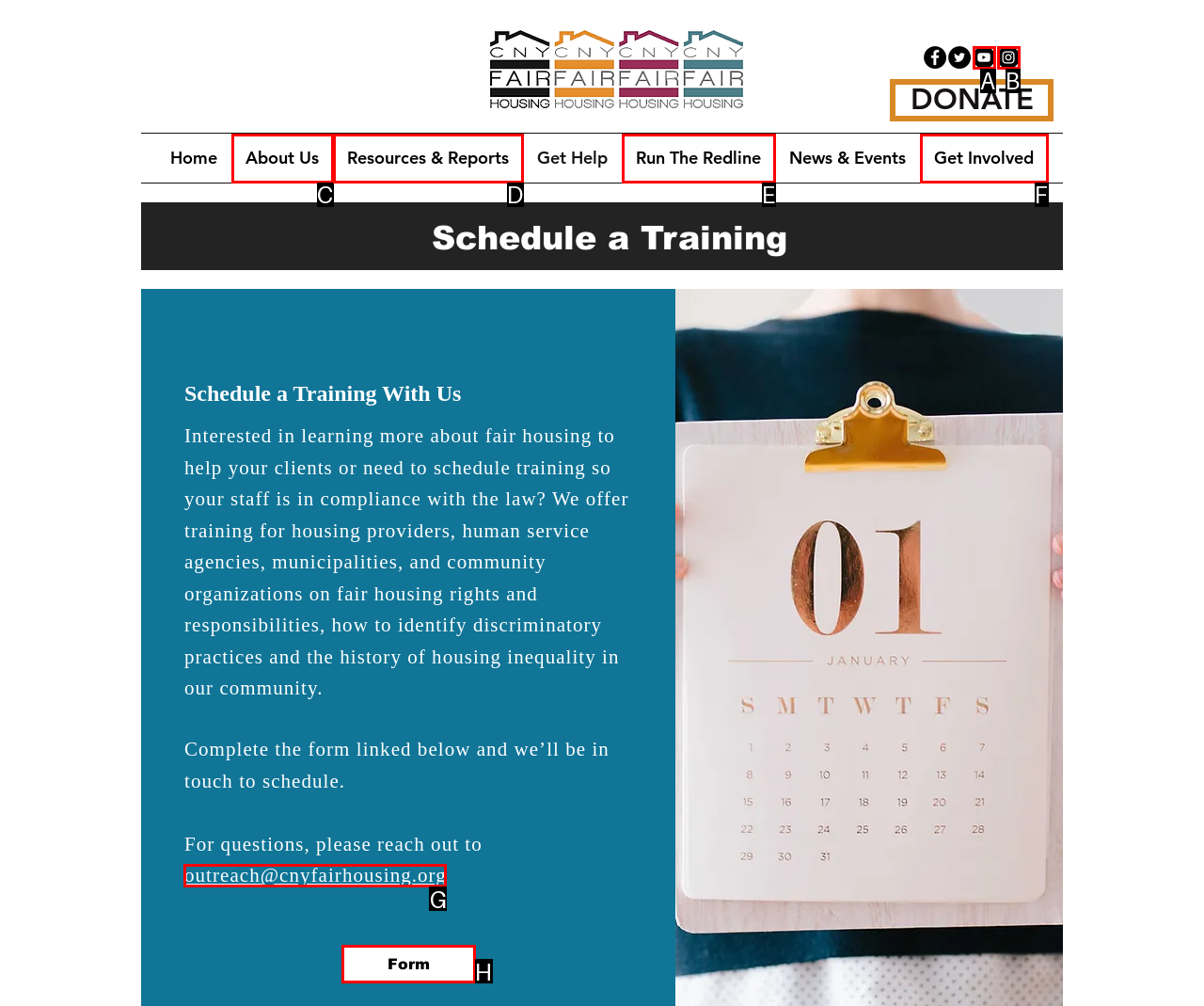Which HTML element should be clicked to fulfill the following task: Click on the 'Back to top' link?
Reply with the letter of the appropriate option from the choices given.

None